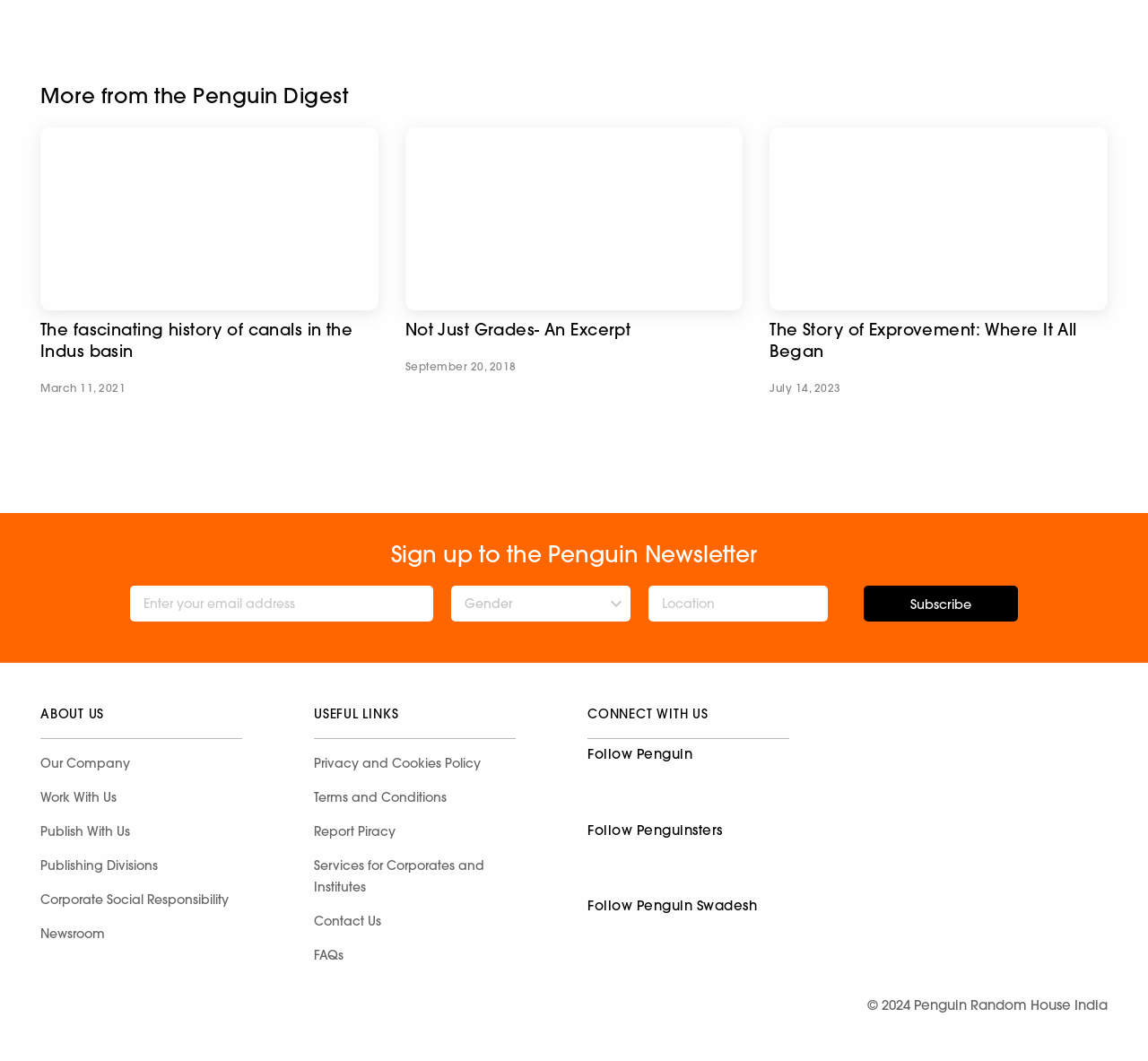How many social media platforms can Penguin be followed on?
From the image, respond with a single word or phrase.

5